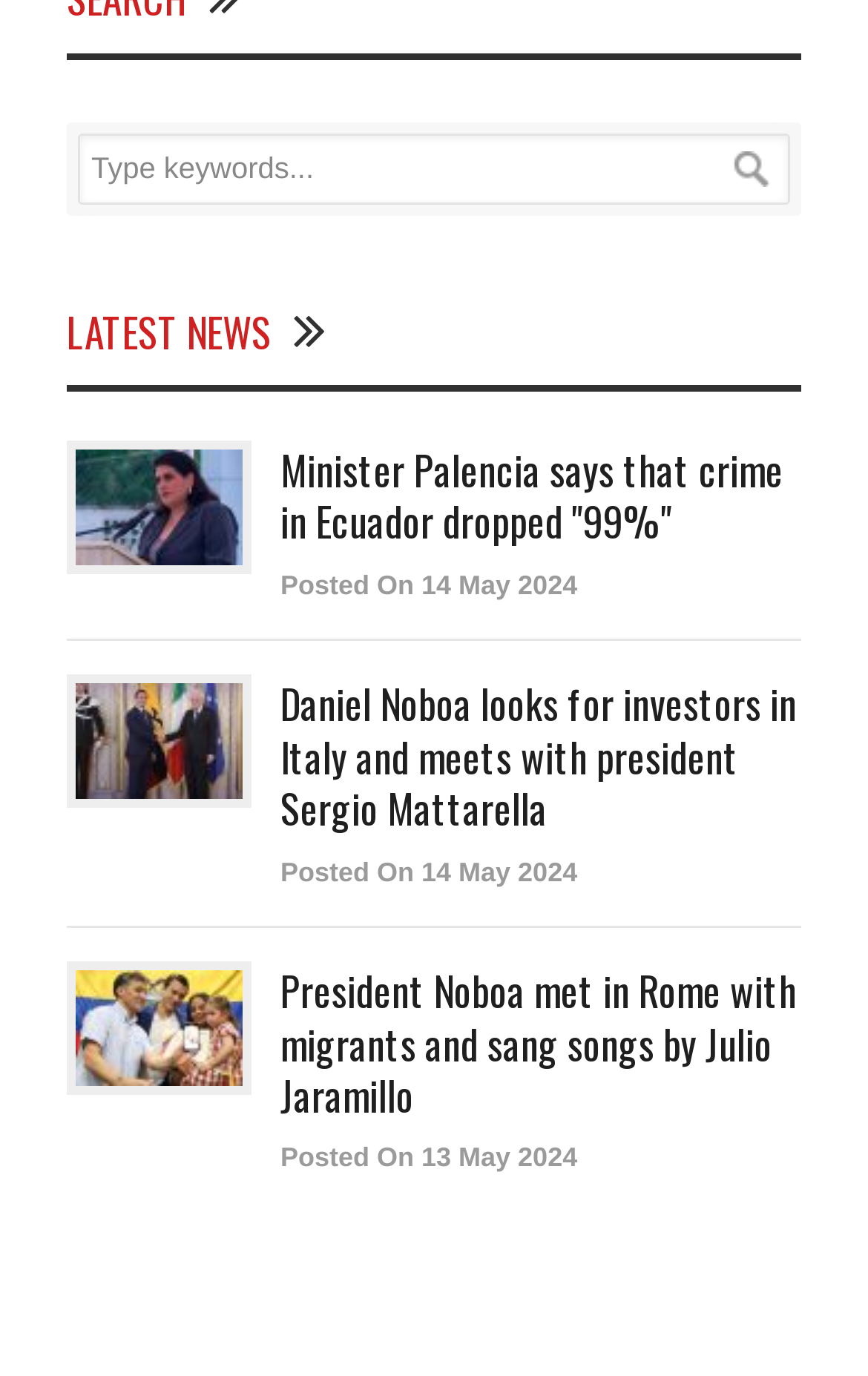Please locate the bounding box coordinates of the element's region that needs to be clicked to follow the instruction: "search for keywords". The bounding box coordinates should be provided as four float numbers between 0 and 1, i.e., [left, top, right, bottom].

[0.09, 0.097, 0.91, 0.148]